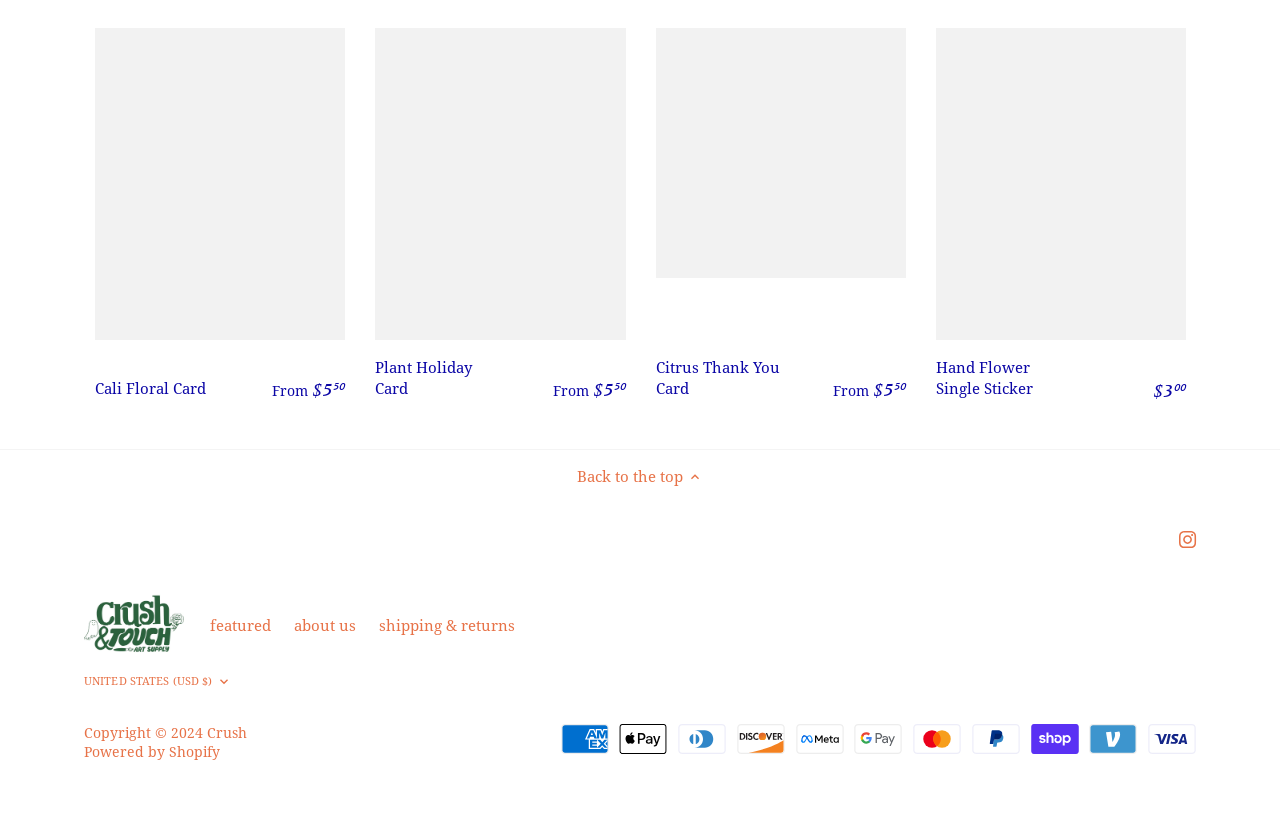Can you find the bounding box coordinates of the area I should click to execute the following instruction: "Go to Home"?

None